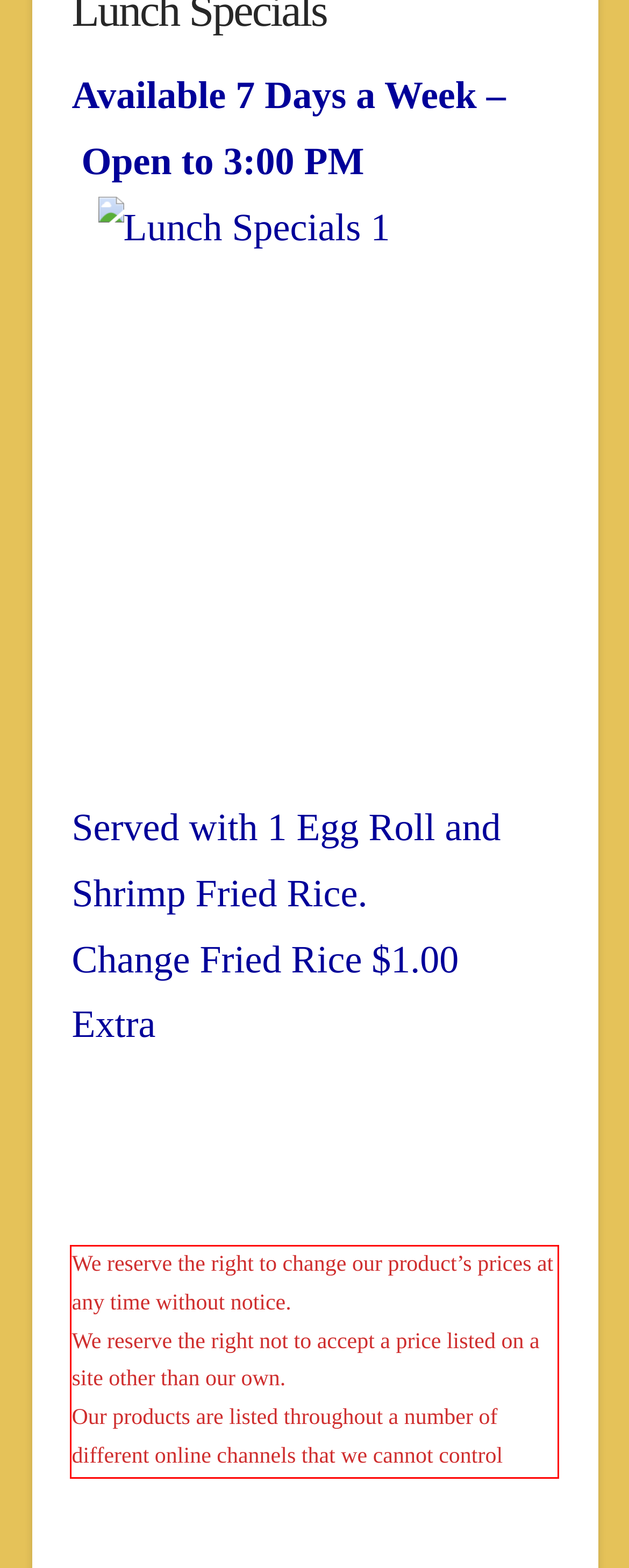Please look at the webpage screenshot and extract the text enclosed by the red bounding box.

We reserve the right to change our product’s prices at any time without notice. We reserve the right not to accept a price listed on a site other than our own. Our products are listed throughout a number of different online channels that we cannot control